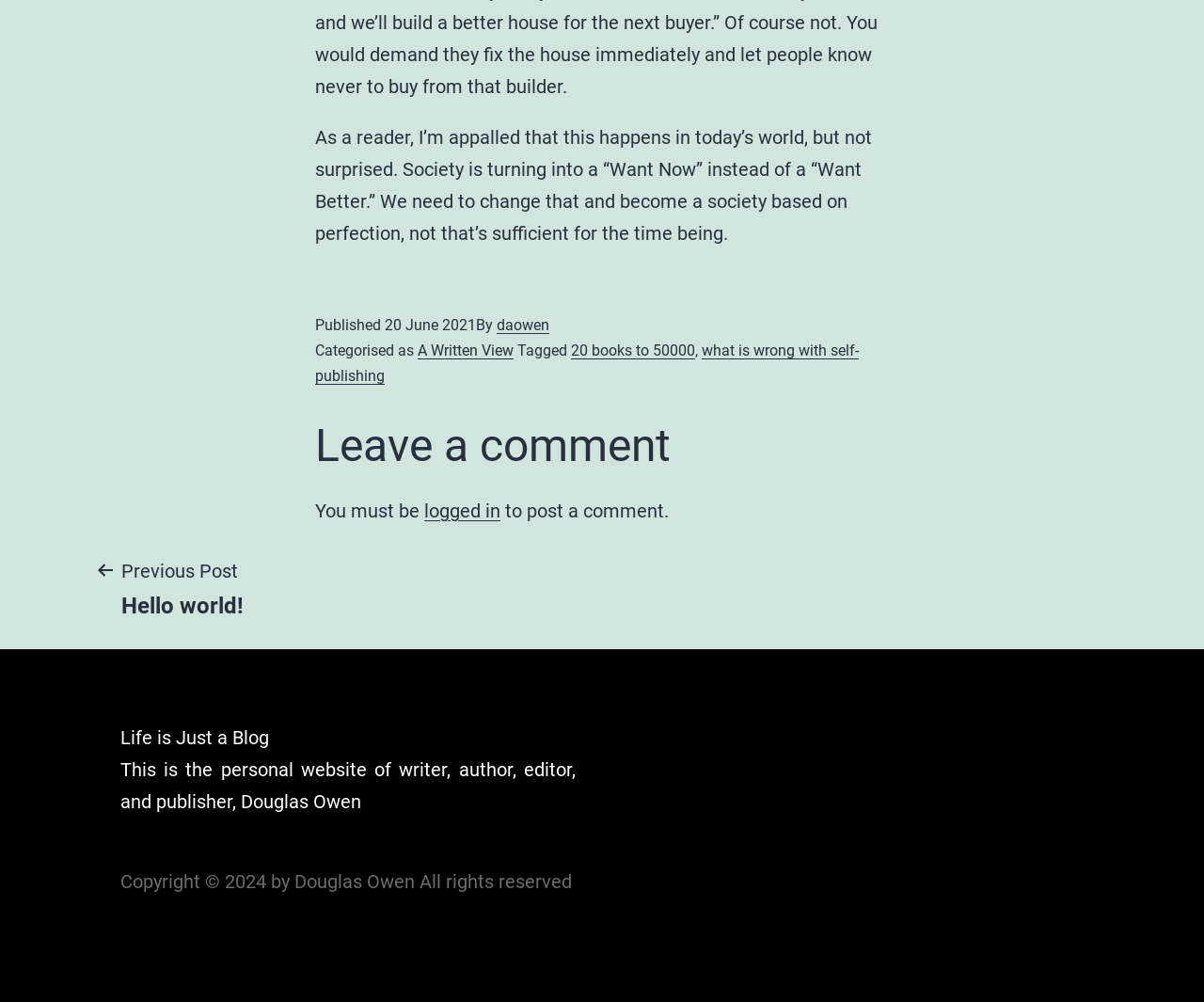Give a succinct answer to this question in a single word or phrase: 
What is the date of the published post?

20 June 2021